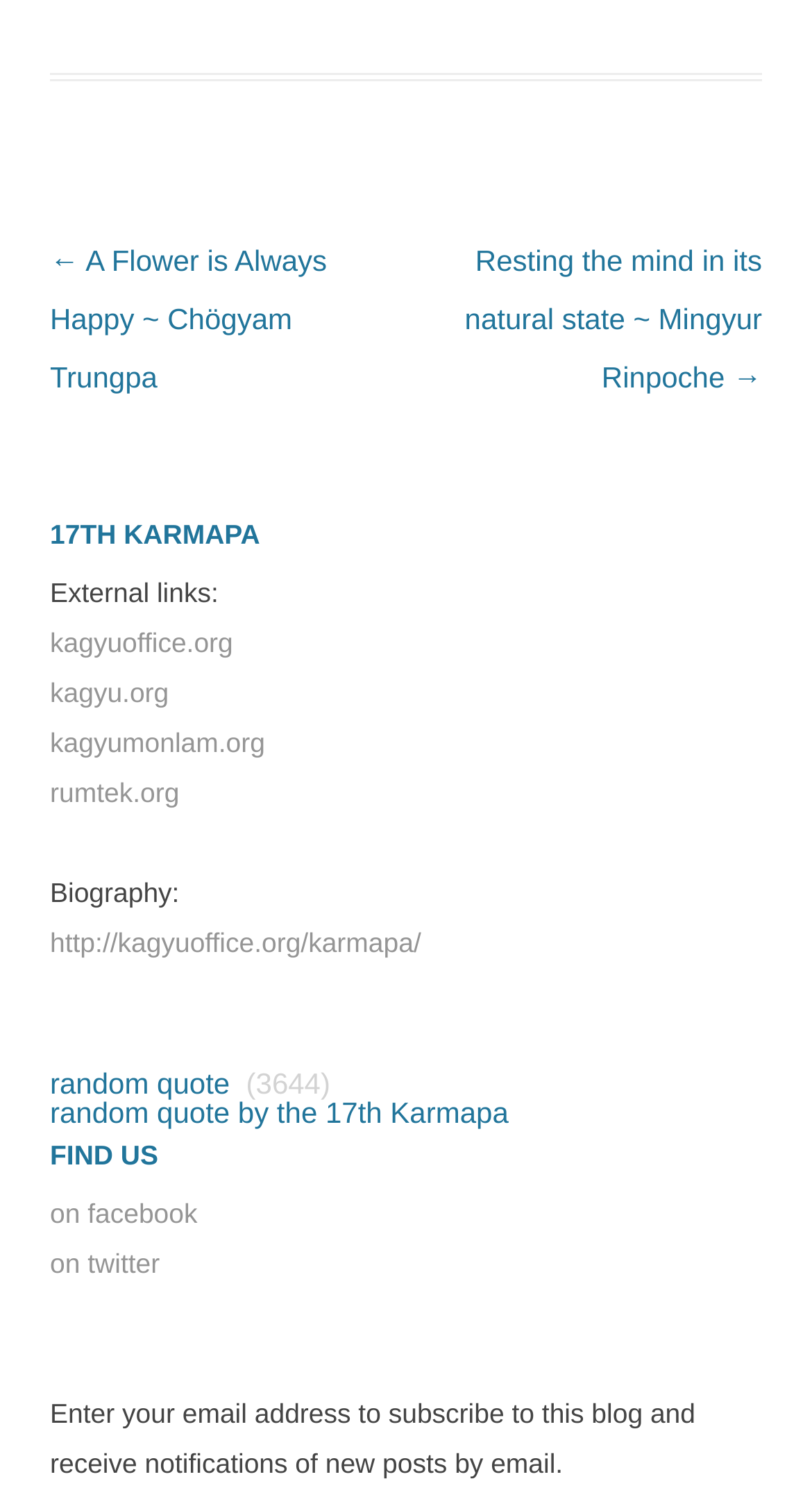Kindly determine the bounding box coordinates for the clickable area to achieve the given instruction: "find us on facebook".

[0.062, 0.797, 0.243, 0.817]